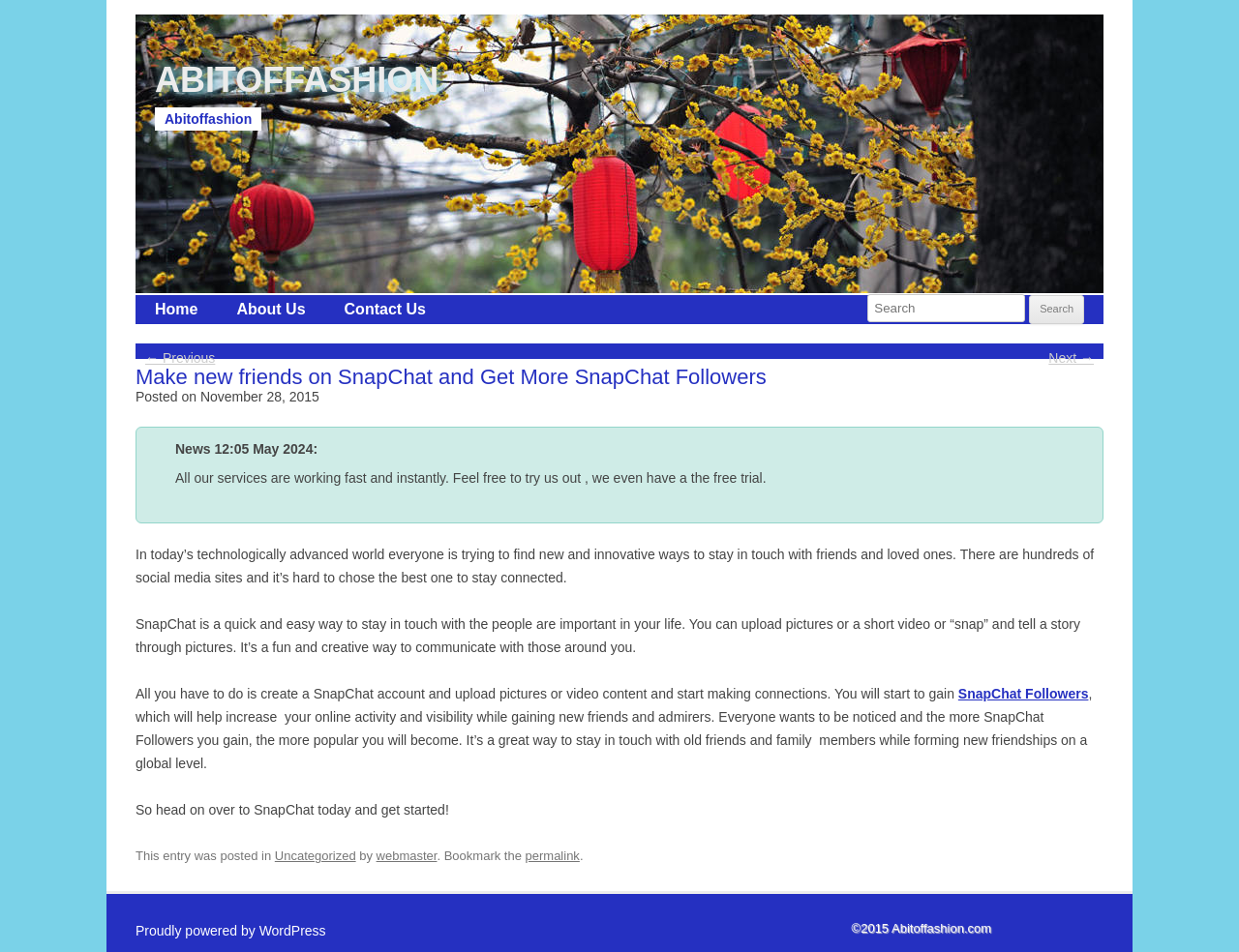Using the image as a reference, answer the following question in as much detail as possible:
What is the date of the latest article?

The date of the latest article can be found in the time element with bounding box coordinates [0.162, 0.409, 0.258, 0.425]. This time element is a child of the HeaderAsNonLandmark element with bounding box coordinates [0.109, 0.377, 0.891, 0.424]. The text content of the time element is 'November 28, 2015'.